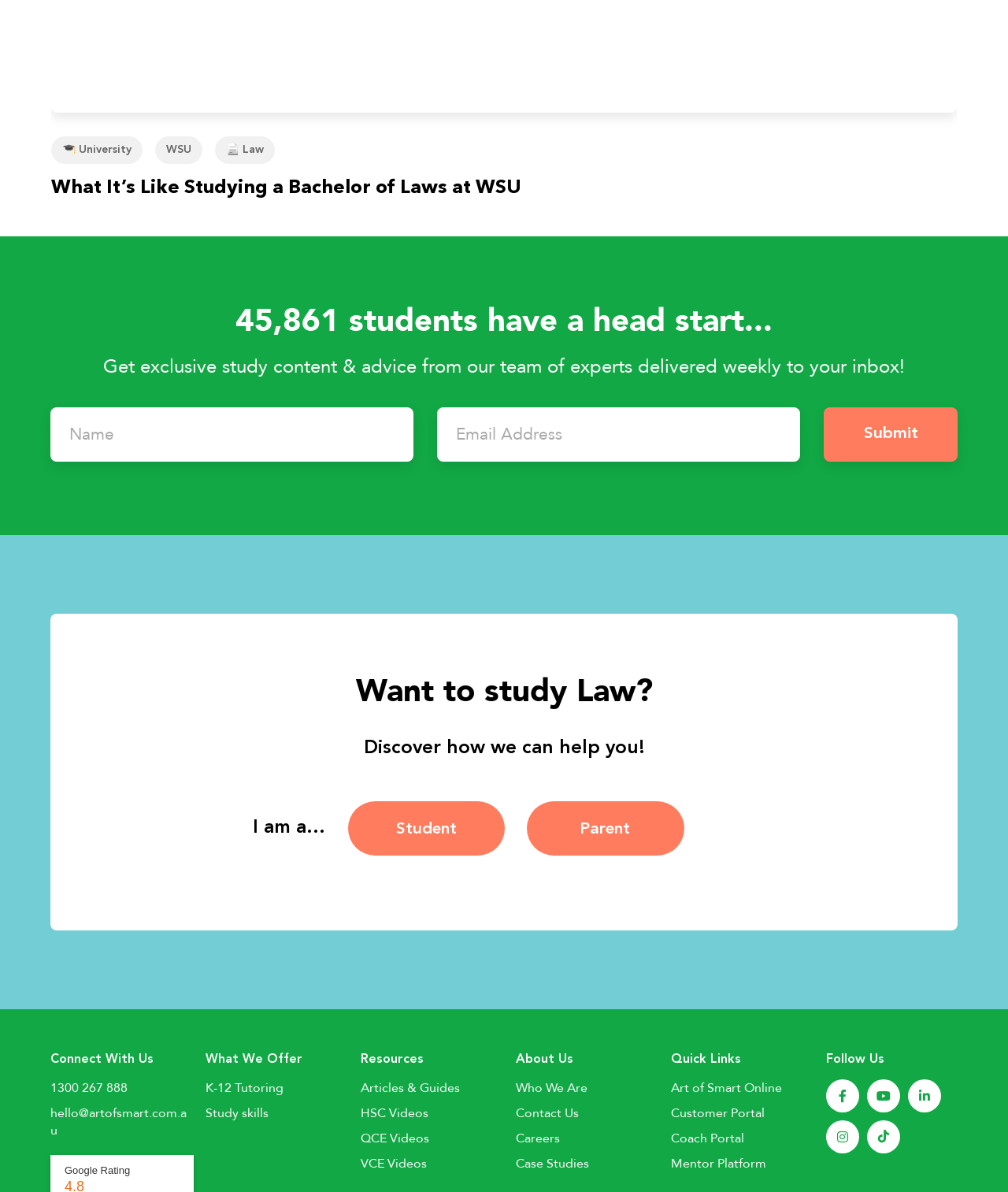Locate the bounding box coordinates of the region to be clicked to comply with the following instruction: "Get in touch with the university by clicking the '1300 267 888' link". The coordinates must be four float numbers between 0 and 1, in the form [left, top, right, bottom].

[0.05, 0.905, 0.192, 0.92]